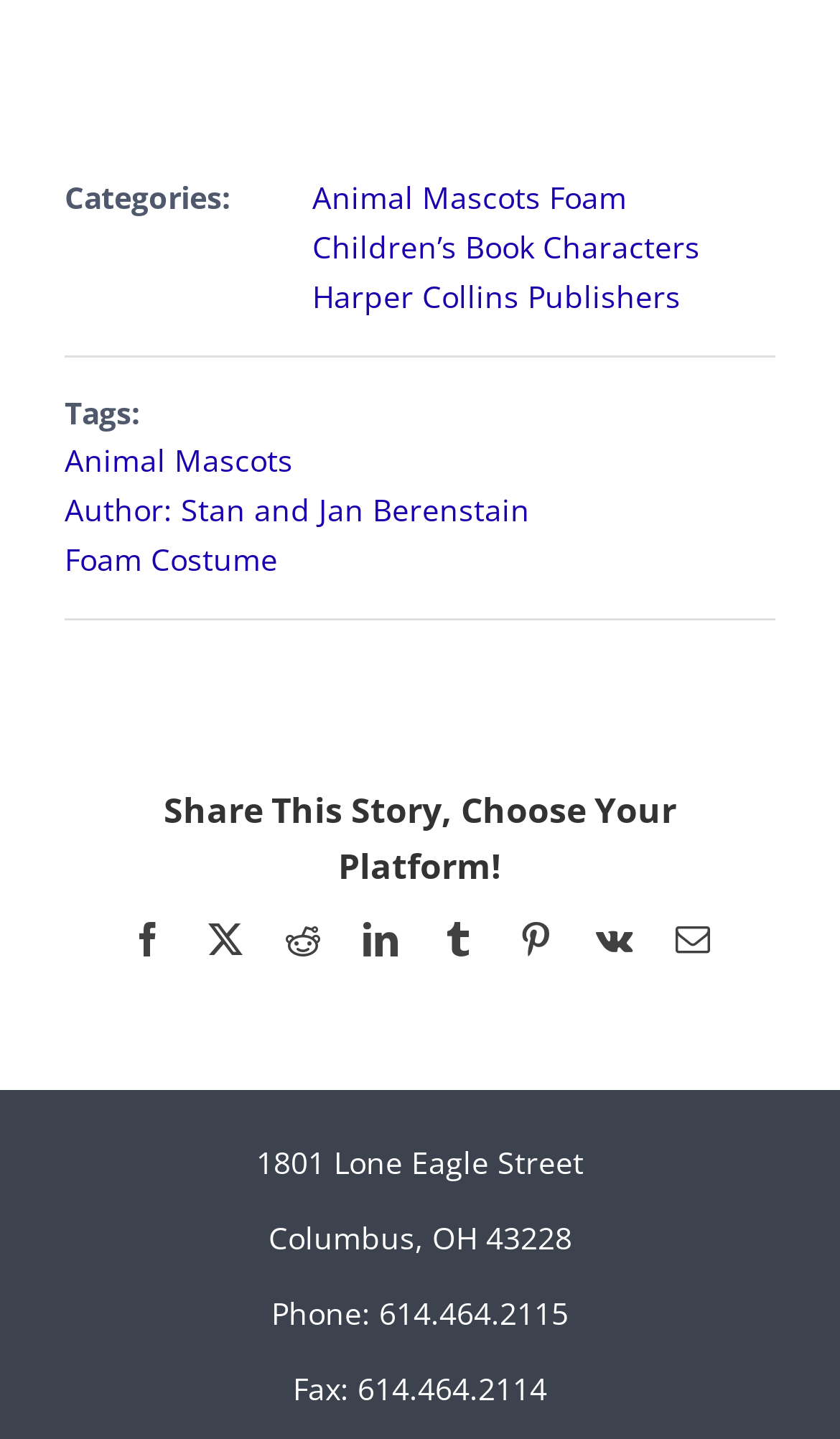Locate the bounding box coordinates of the area you need to click to fulfill this instruction: 'Click on 'Email''. The coordinates must be in the form of four float numbers ranging from 0 to 1: [left, top, right, bottom].

[0.804, 0.641, 0.845, 0.665]